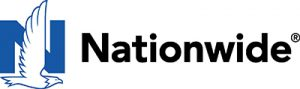Give a thorough caption for the picture.

The image features the logo of Nationwide, prominently displaying the letter "N" alongside a stylized eagle, which symbolizes strength and protection. The text "Nationwide" is presented in bold black font, with the registered trademark symbol following. This logo represents Nationwide Mutual Insurance Company, known for providing a range of insurance products and services, including travel insurance. The image reflects the company’s commitment to offering peace of mind for international travelers, emphasizing their focus on health and safety coverage at affordable rates.